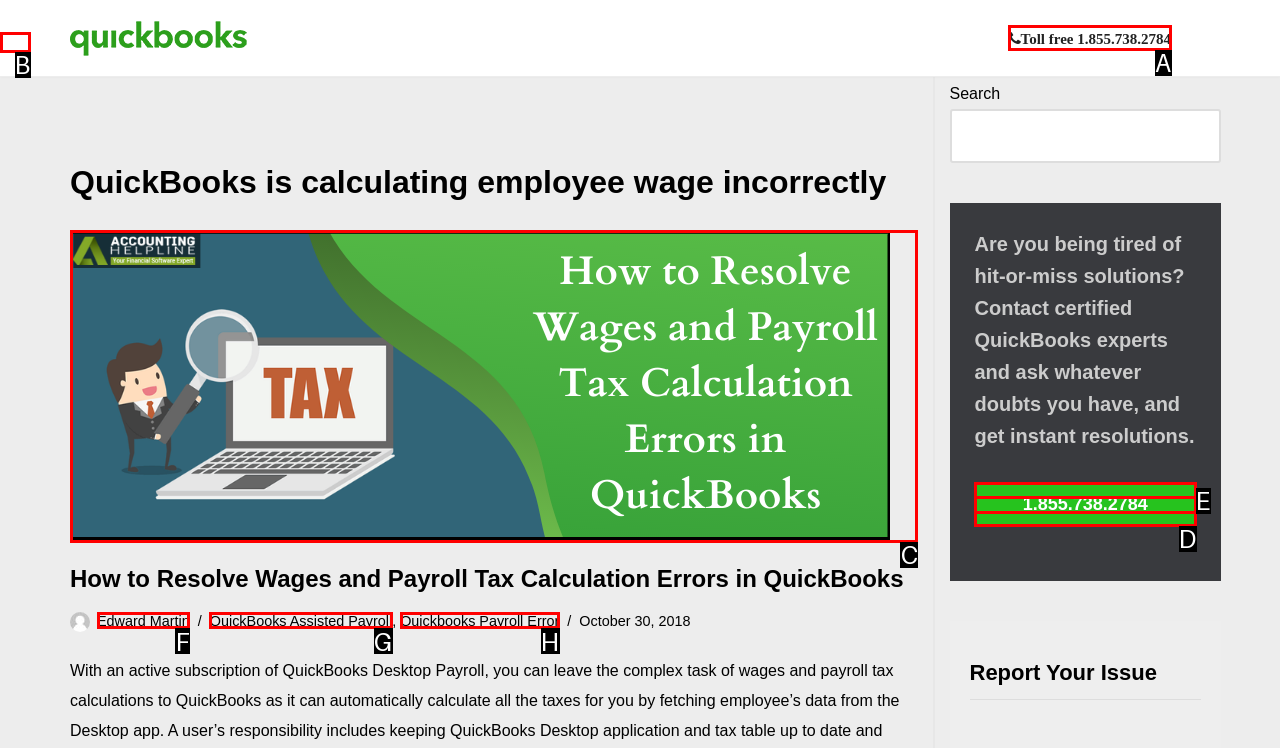Determine the letter of the element you should click to carry out the task: Read the article about payroll tax calculation errors
Answer with the letter from the given choices.

C